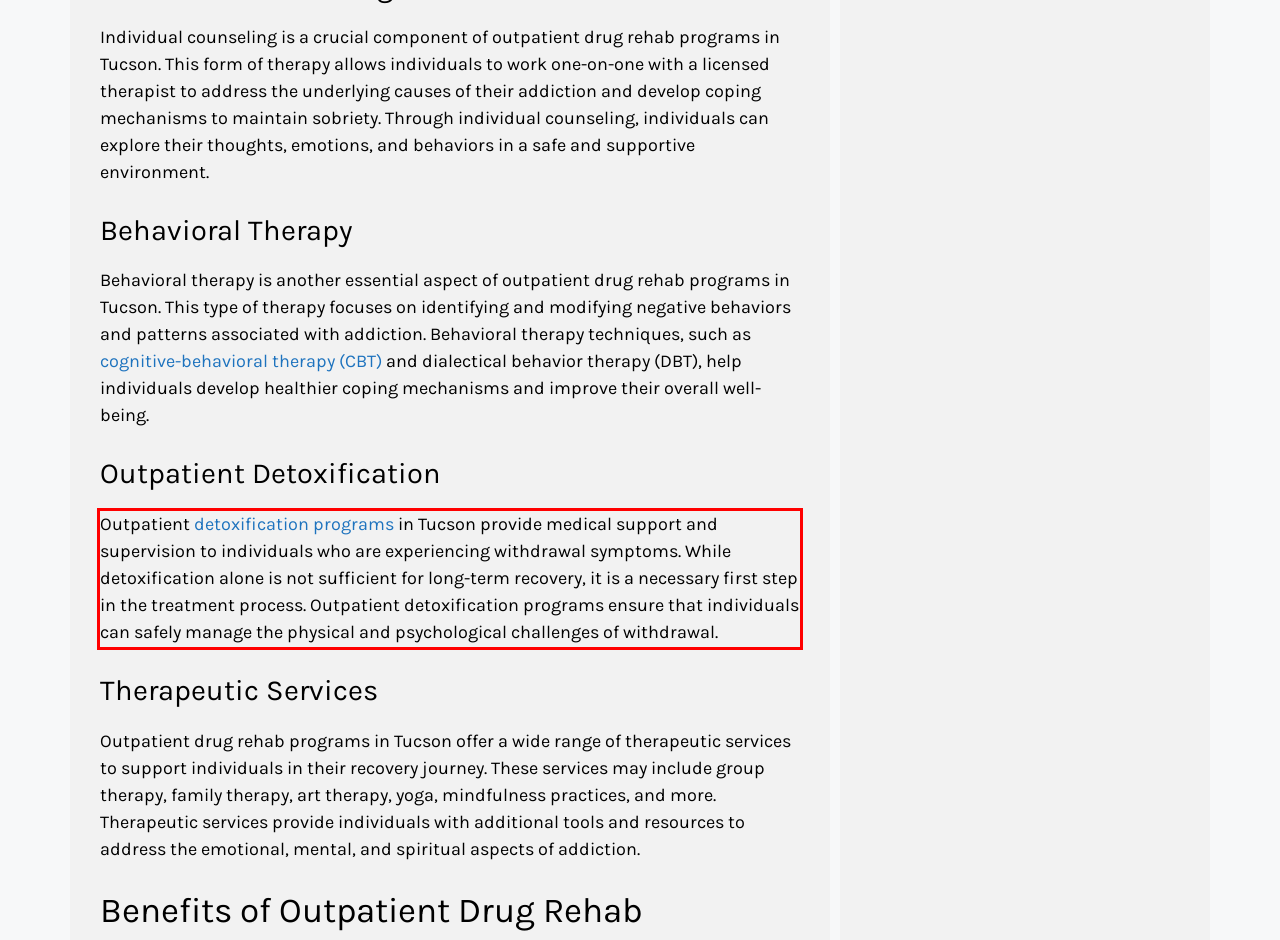Examine the webpage screenshot and use OCR to recognize and output the text within the red bounding box.

Outpatient detoxification programs in Tucson provide medical support and supervision to individuals who are experiencing withdrawal symptoms. While detoxification alone is not sufficient for long-term recovery, it is a necessary first step in the treatment process. Outpatient detoxification programs ensure that individuals can safely manage the physical and psychological challenges of withdrawal.